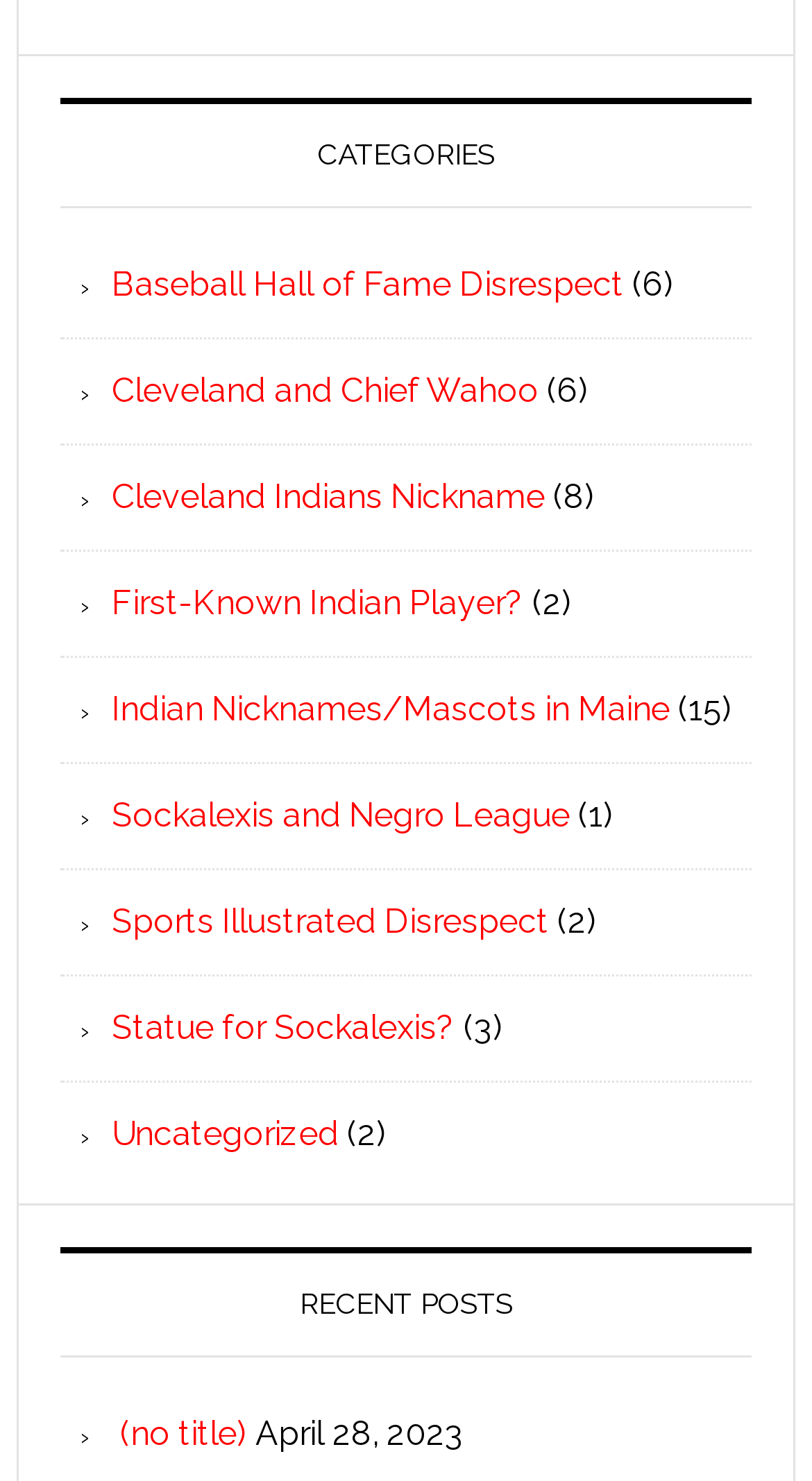Is there a category related to a sports team? From the image, respond with a single word or brief phrase.

Yes